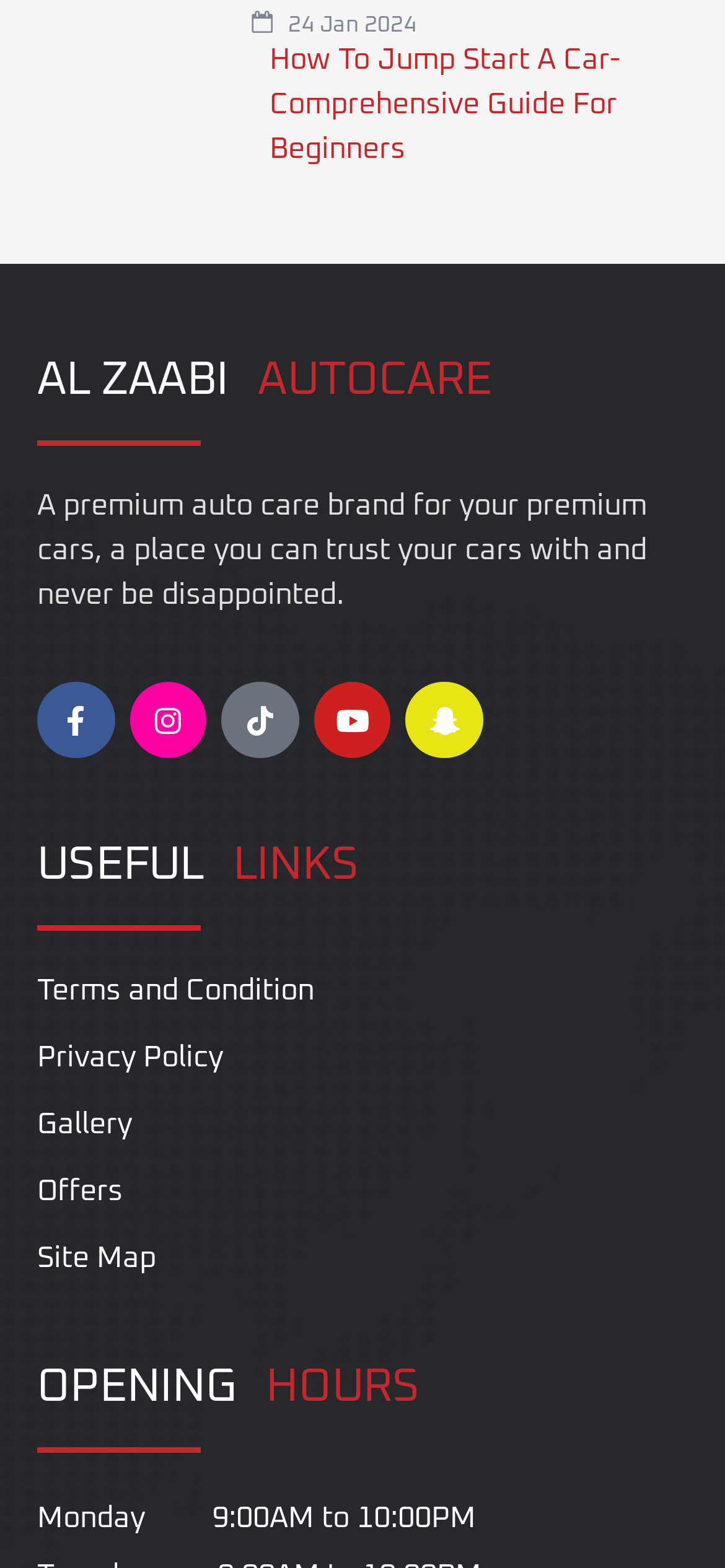Please reply to the following question using a single word or phrase: 
What is the opening hour on Monday?

9:00AM to 10:00PM